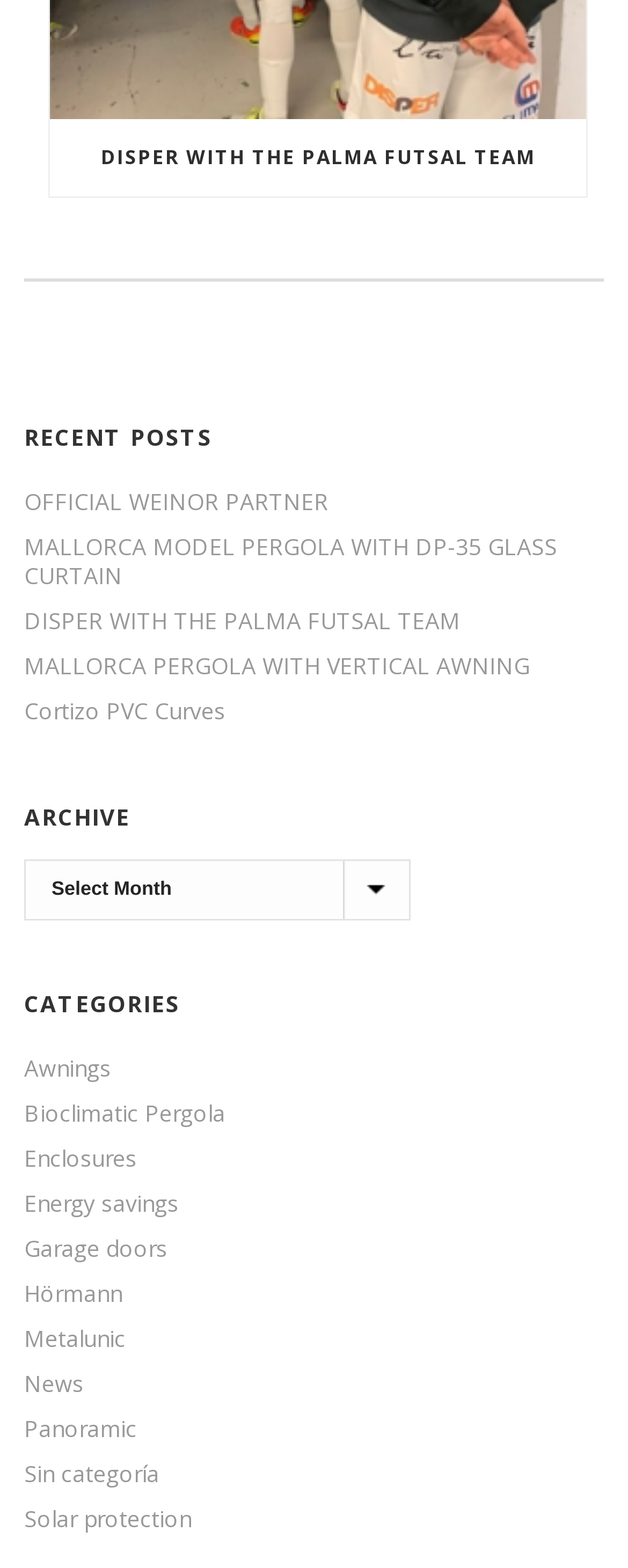Please determine the bounding box coordinates of the clickable area required to carry out the following instruction: "View recent posts". The coordinates must be four float numbers between 0 and 1, represented as [left, top, right, bottom].

[0.038, 0.269, 0.338, 0.288]